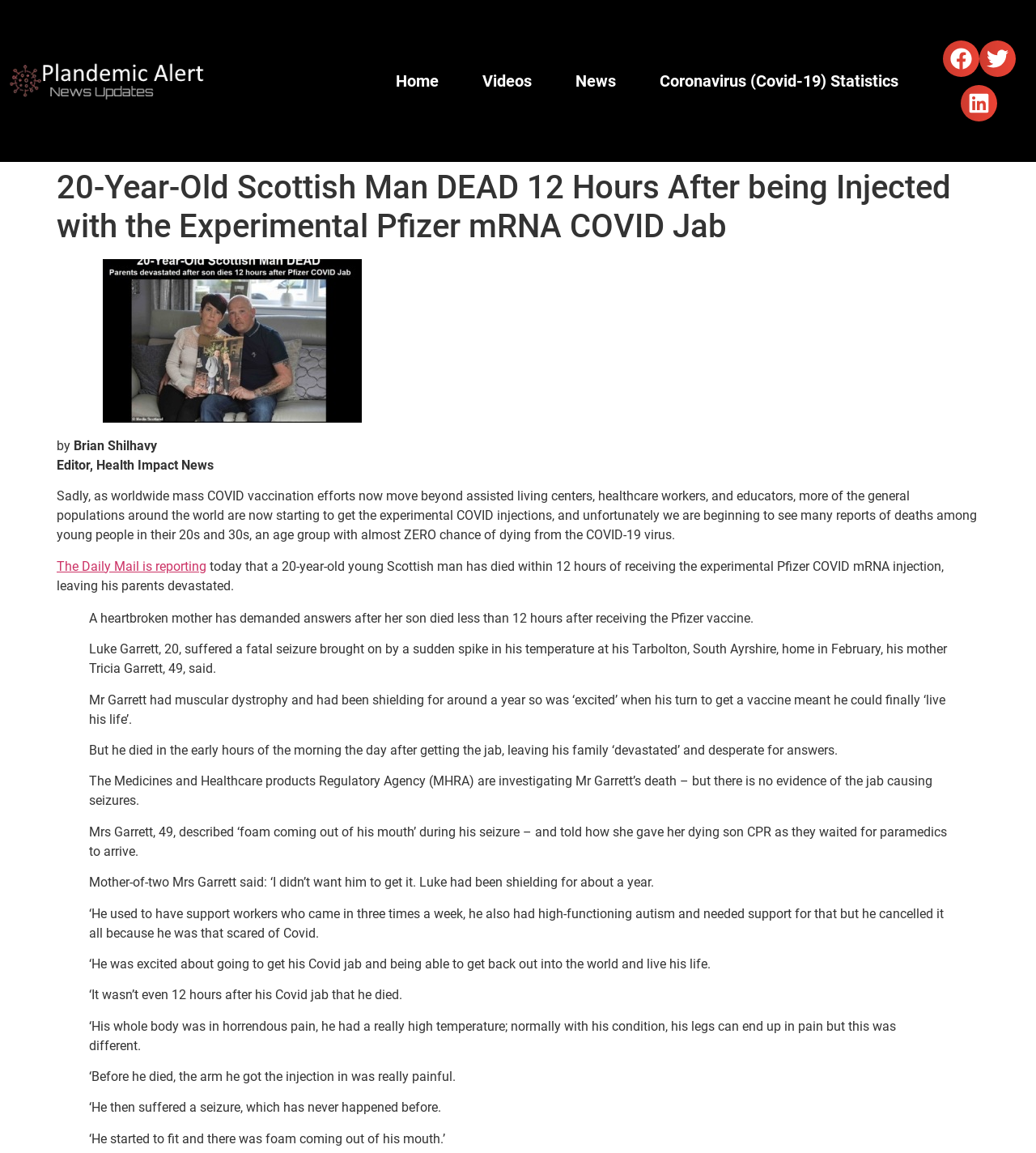Please mark the bounding box coordinates of the area that should be clicked to carry out the instruction: "Click on the 'Videos' link".

[0.45, 0.054, 0.529, 0.086]